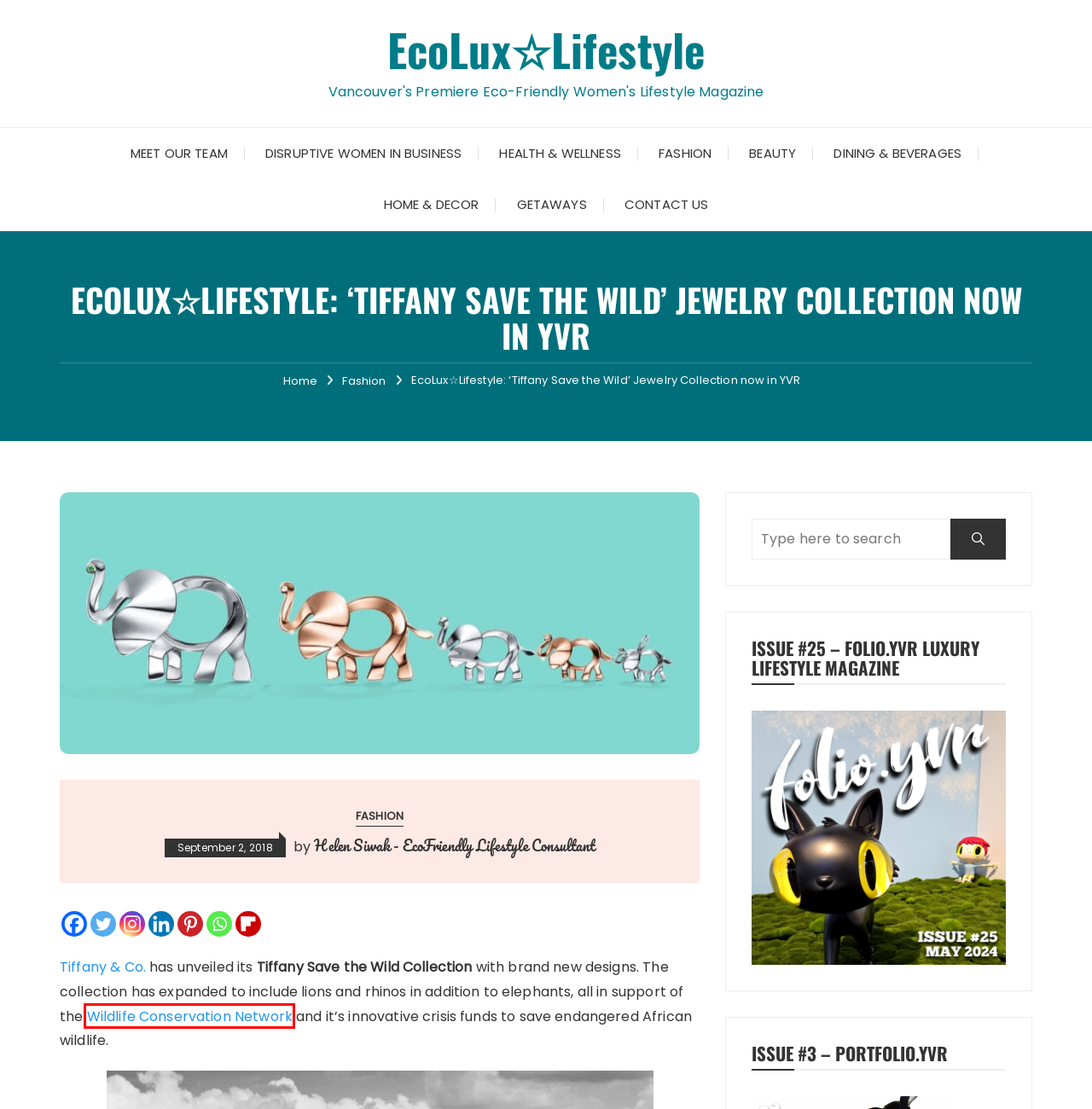You have been given a screenshot of a webpage with a red bounding box around a UI element. Select the most appropriate webpage description for the new webpage that appears after clicking the element within the red bounding box. The choices are:
A. Constant Contact
B. Dining & Beverages Archives - EcoLux☆Lifestyle
C. GetAway Archives - EcoLux☆Lifestyle
D. Helen Siwak - EcoFriendly Lifestyle Consultant, Author at EcoLux☆Lifestyle
E. Disruptive Women in Business Archives - EcoLux☆Lifestyle
F. EcoLux☆Lifestyle - Vancouver's Premiere Eco-Friendly Women's Lifestyle Magazine
G. Meet Our Team - EcoLux☆Lifestyle
H. Health & Wellness Archives - EcoLux☆Lifestyle

A